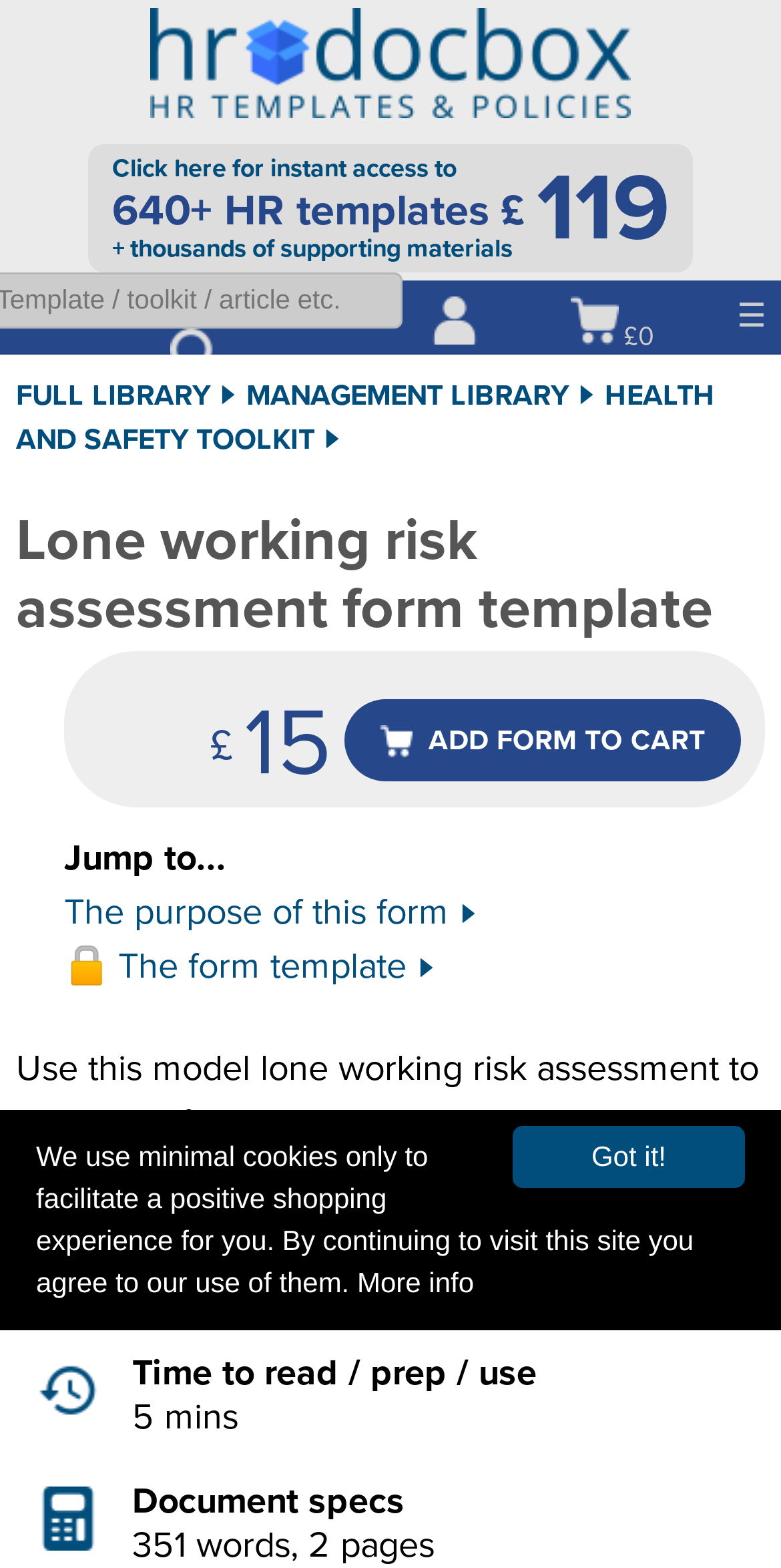Specify the bounding box coordinates of the area that needs to be clicked to achieve the following instruction: "Click the search button".

[0.219, 0.21, 0.28, 0.24]